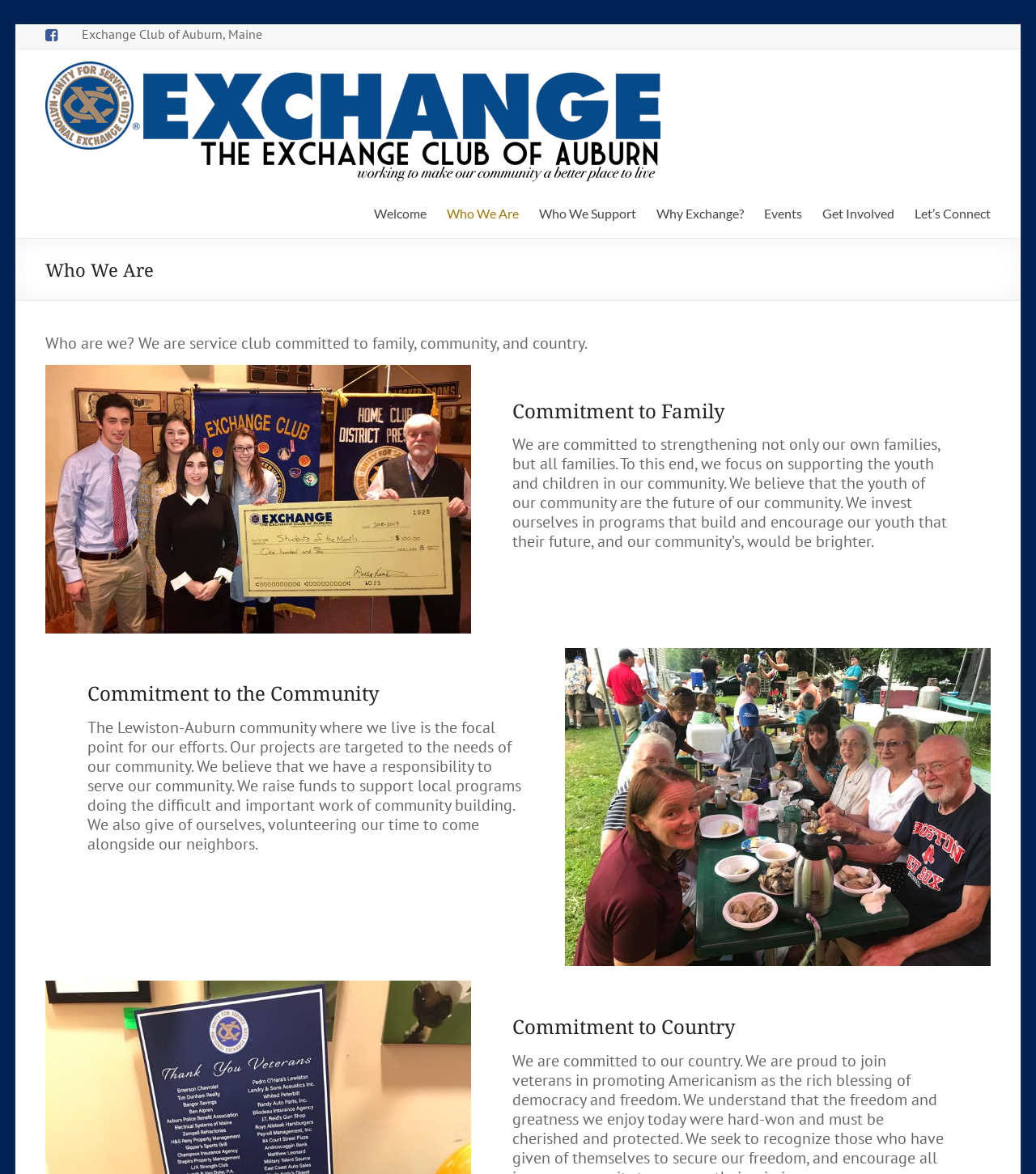Offer a meticulous description of the webpage's structure and content.

The webpage is about the Auburn Exchange Club, a service club committed to family, community, and country. At the top left, there is a link to skip to the content. Next to it, there is a small icon represented by '\uf082'. The club's name, "Exchange Club of Auburn, Maine", is displayed prominently. 

Below the club's name, there is a heading "Auburn Exchange Club" with a link to the same name, accompanied by an image with the same name. The image takes up more vertical space than the heading. A brief description of the club, "Working to make our community a better place to live", is placed below the heading.

On the top right, there is a navigation menu with links to different sections of the webpage, including "Welcome", "Who We Are", "Who We Support", "Why Exchange?", "Events", "Get Involved", and "Let’s Connect".

The main content of the webpage is divided into three sections, each with a heading: "Who We Are", "Commitment to Family", and "Commitment to the Community". The "Who We Are" section describes the club's mission and values. The "Commitment to Family" section explains the club's focus on supporting the youth and children in the community, with an image of "Students of the Month" on the left. The "Commitment to the Community" section details the club's efforts to serve the local community, with an image of "Community" on the right.

Finally, there is a section on "Commitment to Country" at the bottom of the webpage.